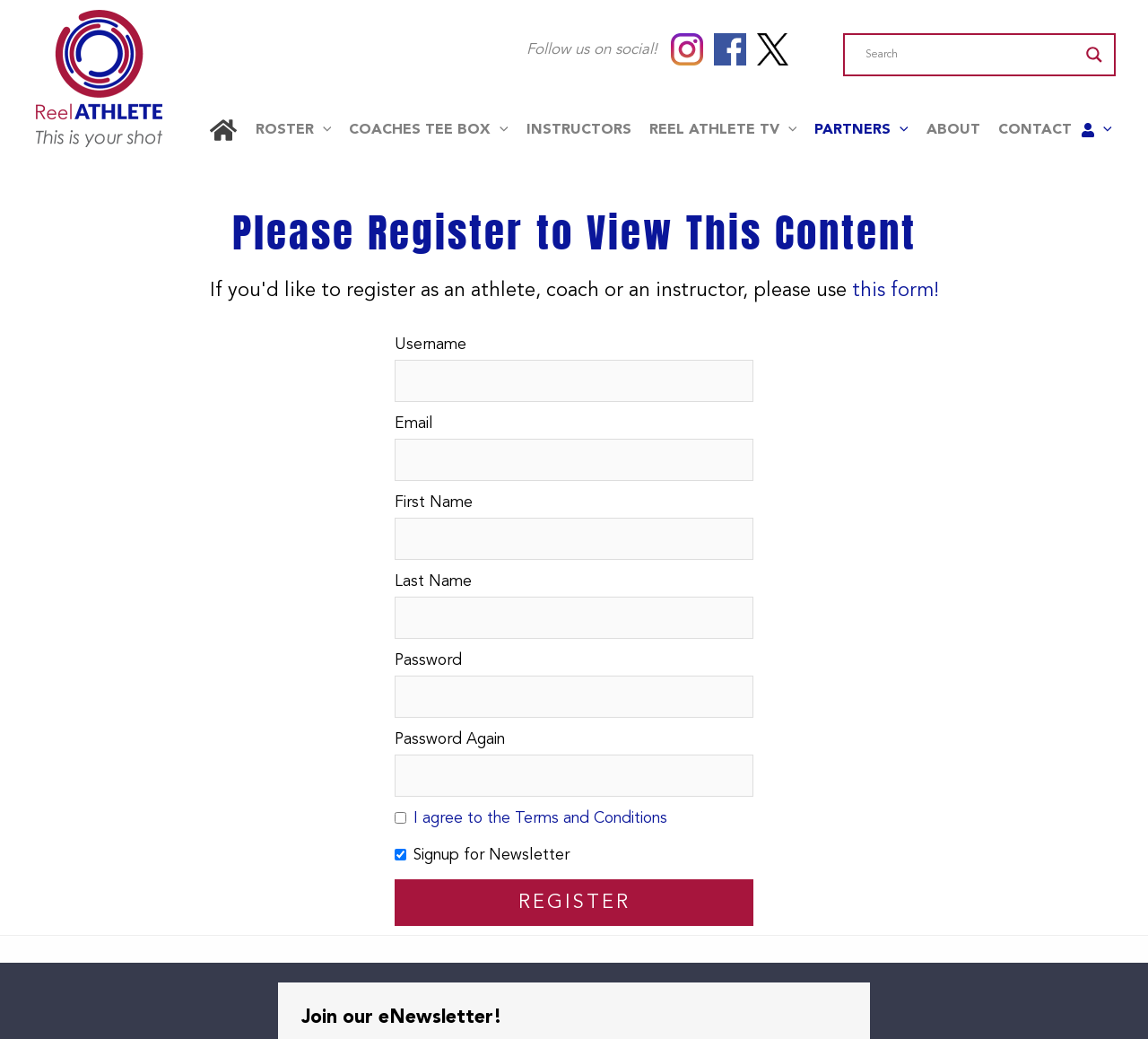From the webpage screenshot, predict the bounding box coordinates (top-left x, top-left y, bottom-right x, bottom-right y) for the UI element described here: this form!

[0.742, 0.27, 0.818, 0.289]